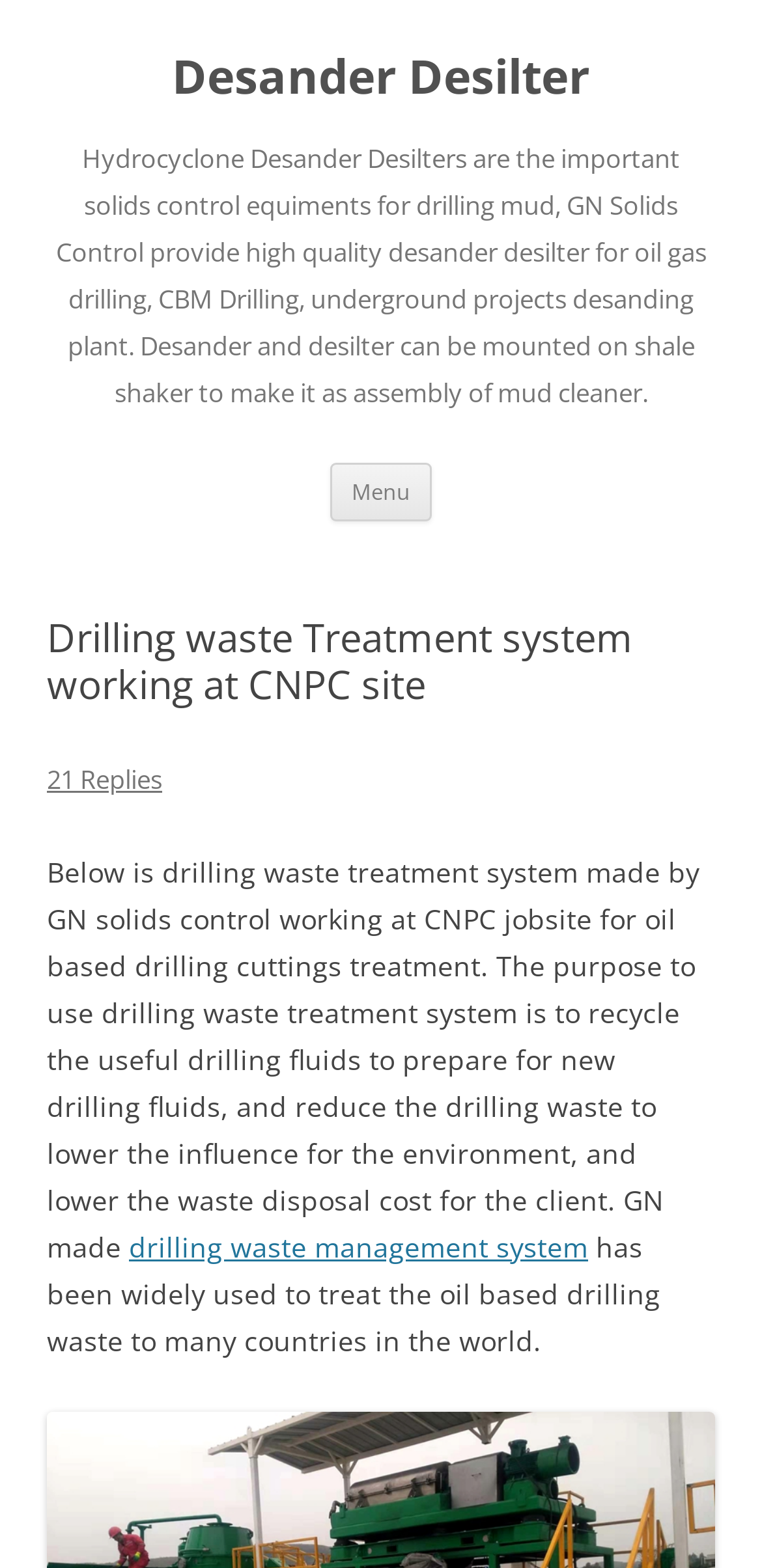Please answer the following query using a single word or phrase: 
What is the company that made the drilling waste treatment system?

GN Solids Control